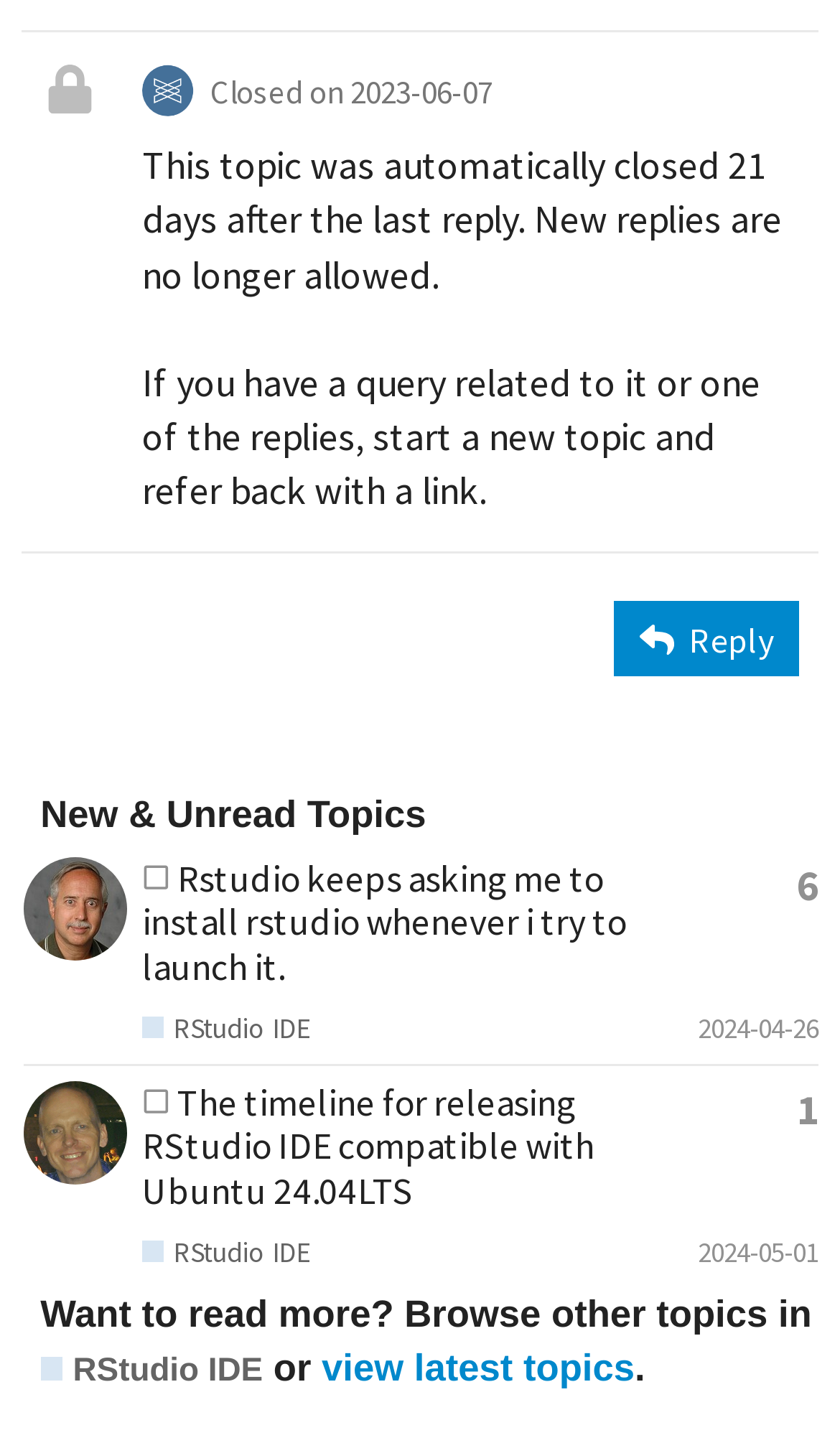Determine the bounding box coordinates of the element's region needed to click to follow the instruction: "Reply to the post". Provide these coordinates as four float numbers between 0 and 1, formatted as [left, top, right, bottom].

[0.731, 0.417, 0.952, 0.469]